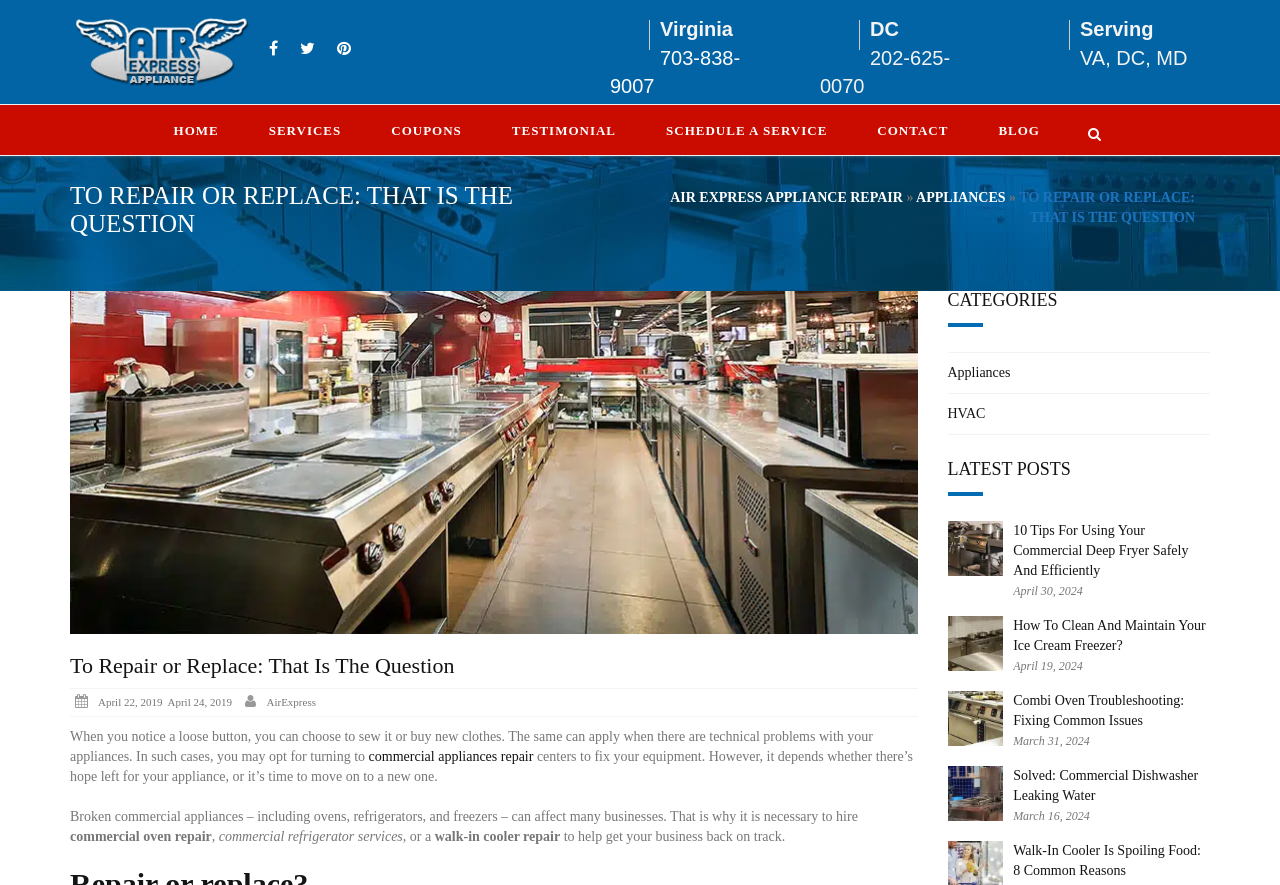Locate the bounding box coordinates of the element that needs to be clicked to carry out the instruction: "Read the blog post 'To Repair or Replace: That Is The Question'". The coordinates should be given as four float numbers ranging from 0 to 1, i.e., [left, top, right, bottom].

[0.055, 0.738, 0.355, 0.766]